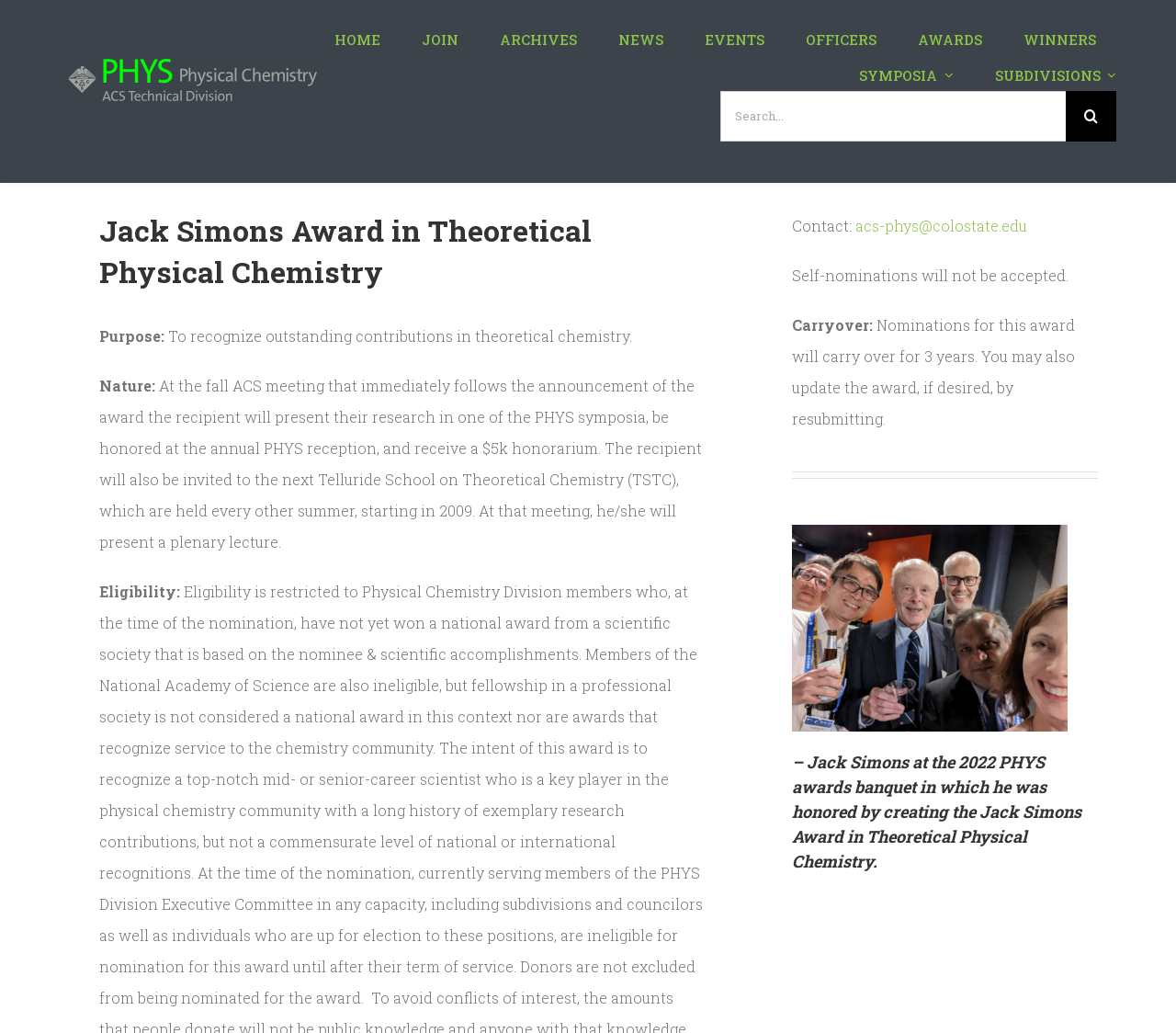Describe in detail what you see on the webpage.

The webpage is about the Jack Simons Award in Theoretical Physical Chemistry, which aims to recognize outstanding contributions in theoretical chemistry. At the top-left corner, there is an image and a link, likely a logo or a navigation button. Below it, there is a navigation menu with several links, including "HOME", "JOIN", "ARCHIVES", "NEWS", "EVENTS", "OFFICERS", "AWARDS", "WINNERS", "SYMPOSIA", and "SUBDIVISIONS". 

On the right side of the navigation menu, there is a search bar with a search button and a magnifying glass icon. Below the navigation menu, there is a heading that displays the title of the award. 

The main content of the webpage is divided into several sections. The first section describes the purpose of the award, which is to recognize outstanding contributions in theoretical chemistry. The second section explains the nature of the award, which includes presenting research at a PHYS symposium, being honored at a reception, and receiving a $5,000 honorarium. The recipient will also be invited to the Telluride School on Theoretical Chemistry.

The third section discusses the eligibility criteria, but the specific details are not provided. The fourth section provides contact information, including an email address. It also mentions that self-nominations will not be accepted. The fifth section explains the carryover policy, where nominations will be valid for three years and can be updated by resubmitting.

At the bottom of the page, there is a link to the Simons Award, accompanied by an image of Jack Simons at the 2022 PHYS awards banquet, where he was honored by creating the Jack Simons Award in Theoretical Physical Chemistry.